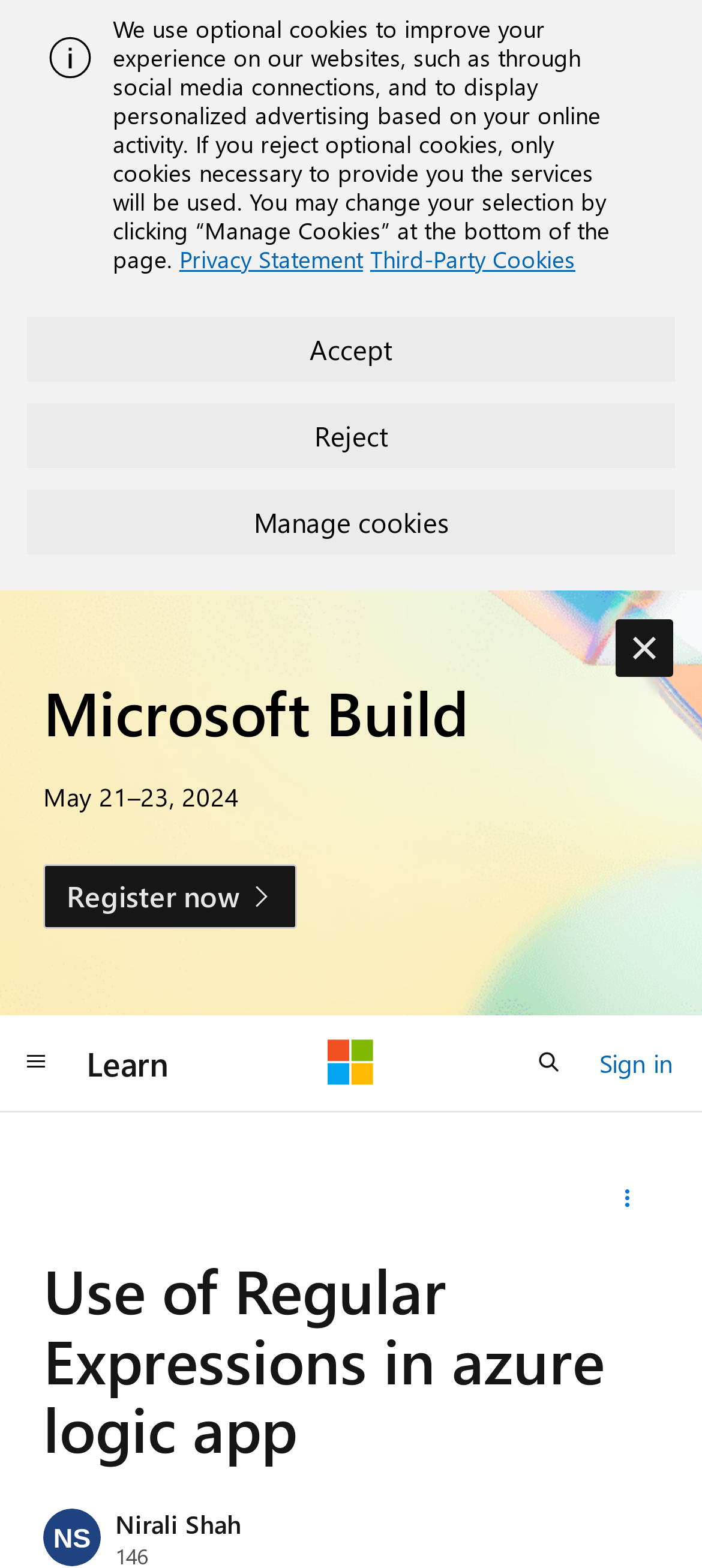How many buttons are there in the cookie notification section?
Provide a comprehensive and detailed answer to the question.

I counted the buttons in the cookie notification section, which are 'Accept', 'Reject', and 'Manage cookies', and found that there are 3 buttons.